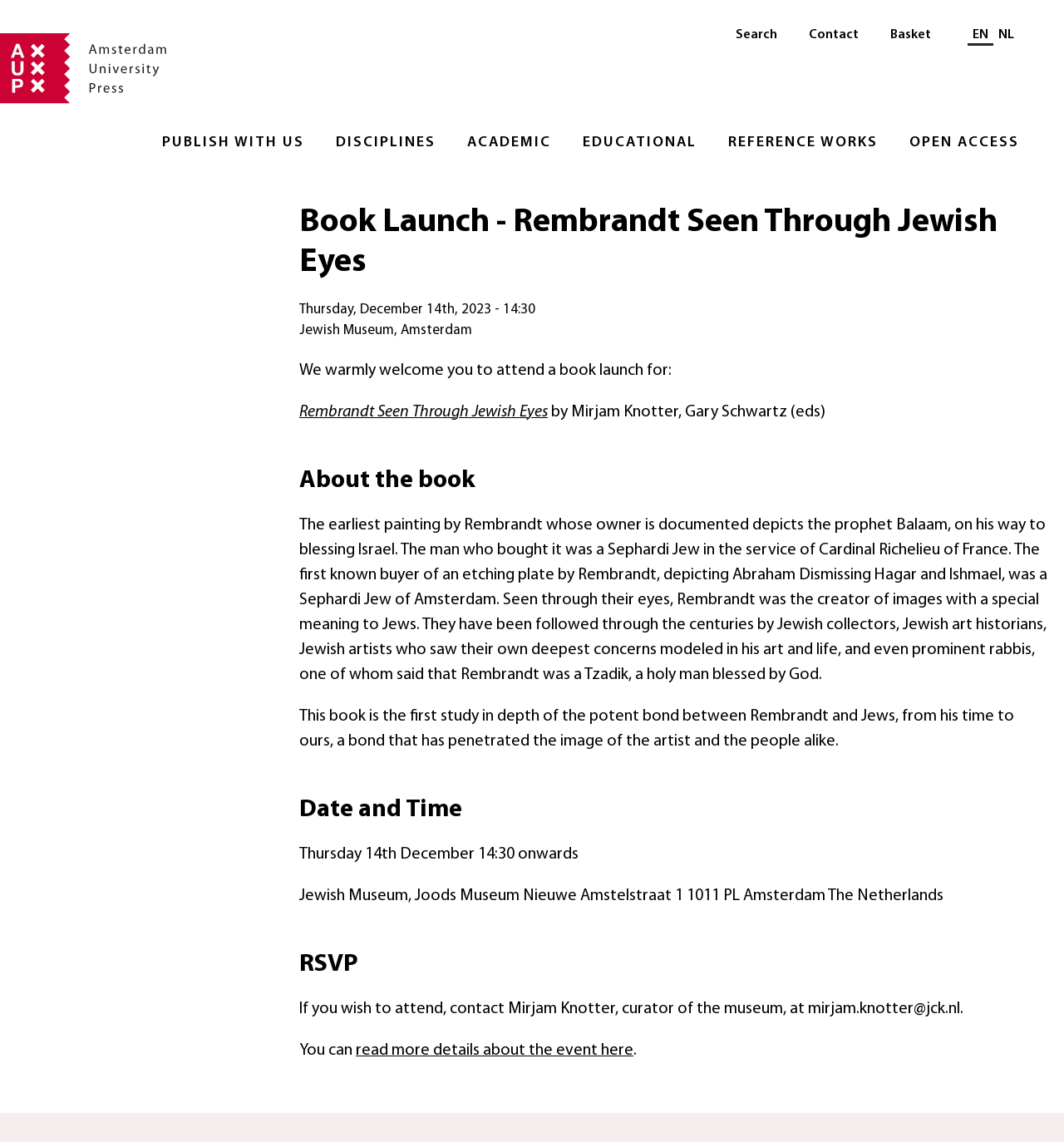Determine the webpage's heading and output its text content.

Book Launch - Rembrandt Seen Through Jewish Eyes